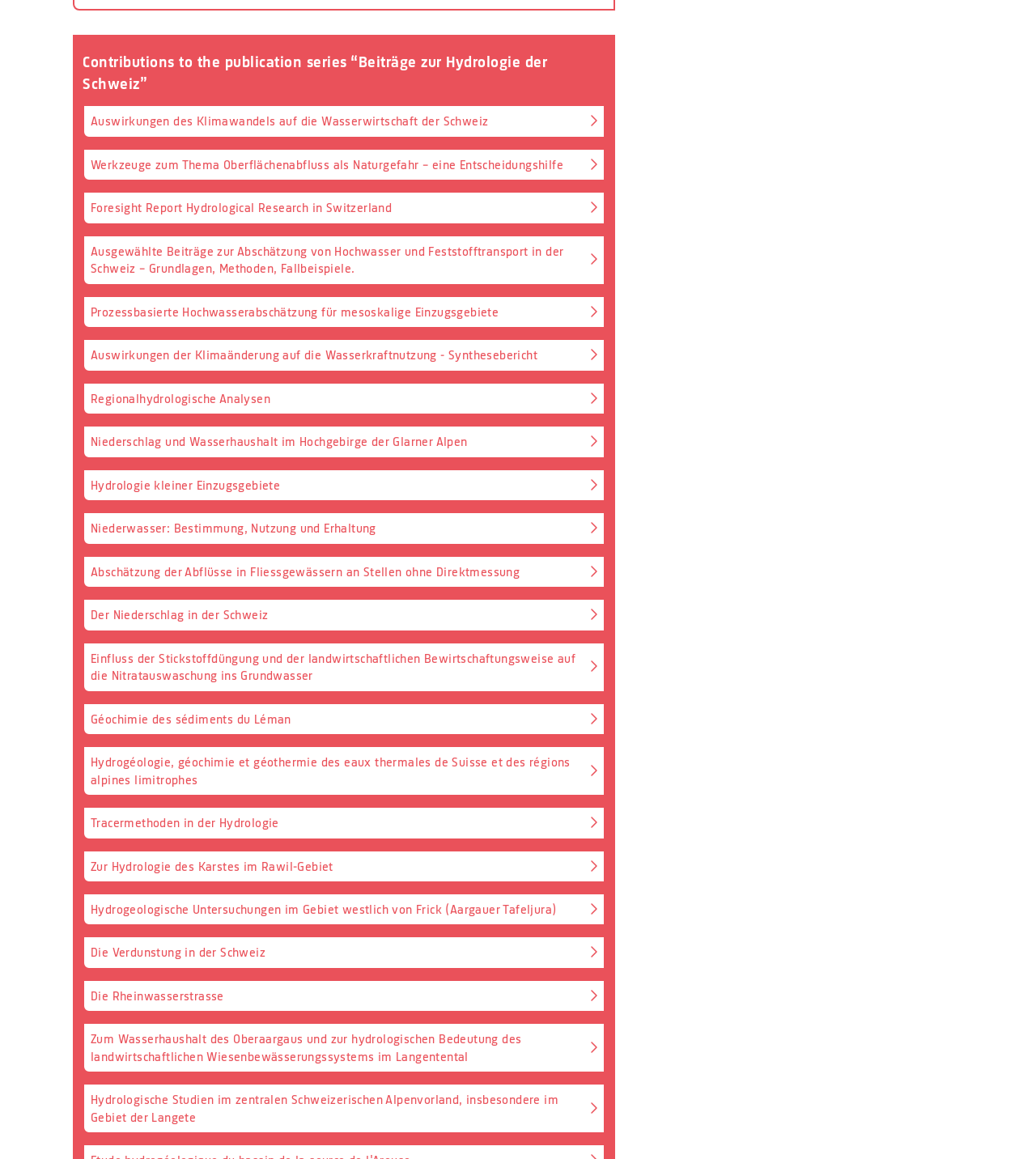Please provide a brief answer to the question using only one word or phrase: 
What is the first link on the webpage?

Contributions to the publication series “Beiträge zur Hydrologie der Schweiz”